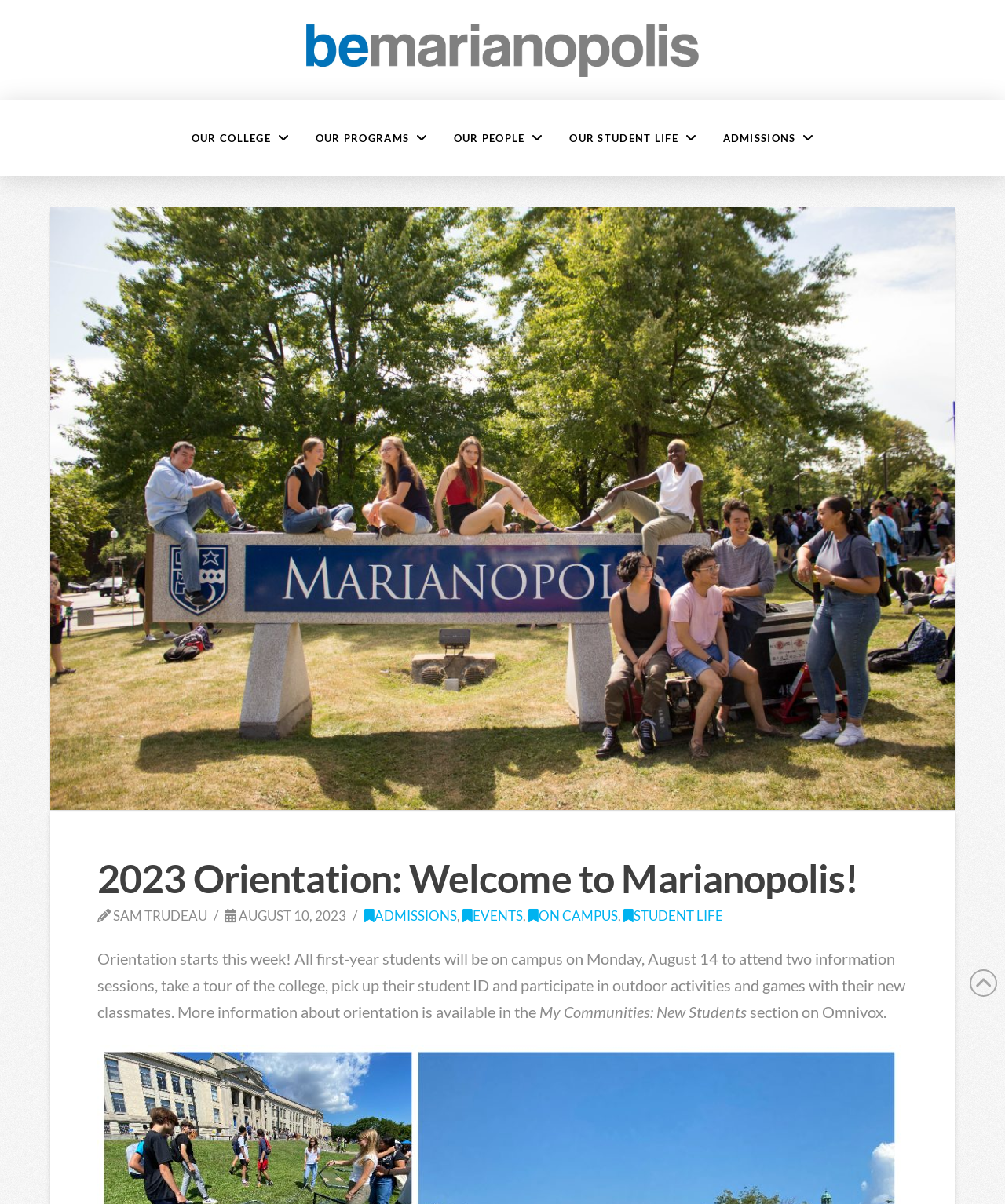Generate a thorough description of the webpage.

The webpage is about the 2023 Orientation at Marianopolis College. At the top, there is a prominent image taking up about 40% of the screen width. Below the image, there are five main navigation links: "OUR COLLEGE", "OUR PROGRAMS", "OUR PEOPLE", "OUR STUDENT LIFE", and "ADMISSIONS", which are evenly spaced and take up about 70% of the screen width.

The main content area is divided into two sections. The first section has a large heading "2023 Orientation: Welcome to Marianopolis!" followed by a subheading "SAM TRUDEAU" and a date "AUGUST 10, 2023". Below this, there are five links: "ADMISSIONS", "EVENTS", "ON CAMPUS", "STUDENT LIFE", and a comma separating "ON CAMPUS" and "STUDENT LIFE".

The second section has a paragraph of text describing the orientation schedule and activities for first-year students. It mentions that orientation starts on Monday, August 14, and includes information sessions, a college tour, student ID pickup, and outdoor activities. The text also mentions that more information is available in the "My Communities: New Students" section on Omnivox.

At the very bottom of the page, there is a "Back to Top" link, which is aligned to the right edge of the screen.